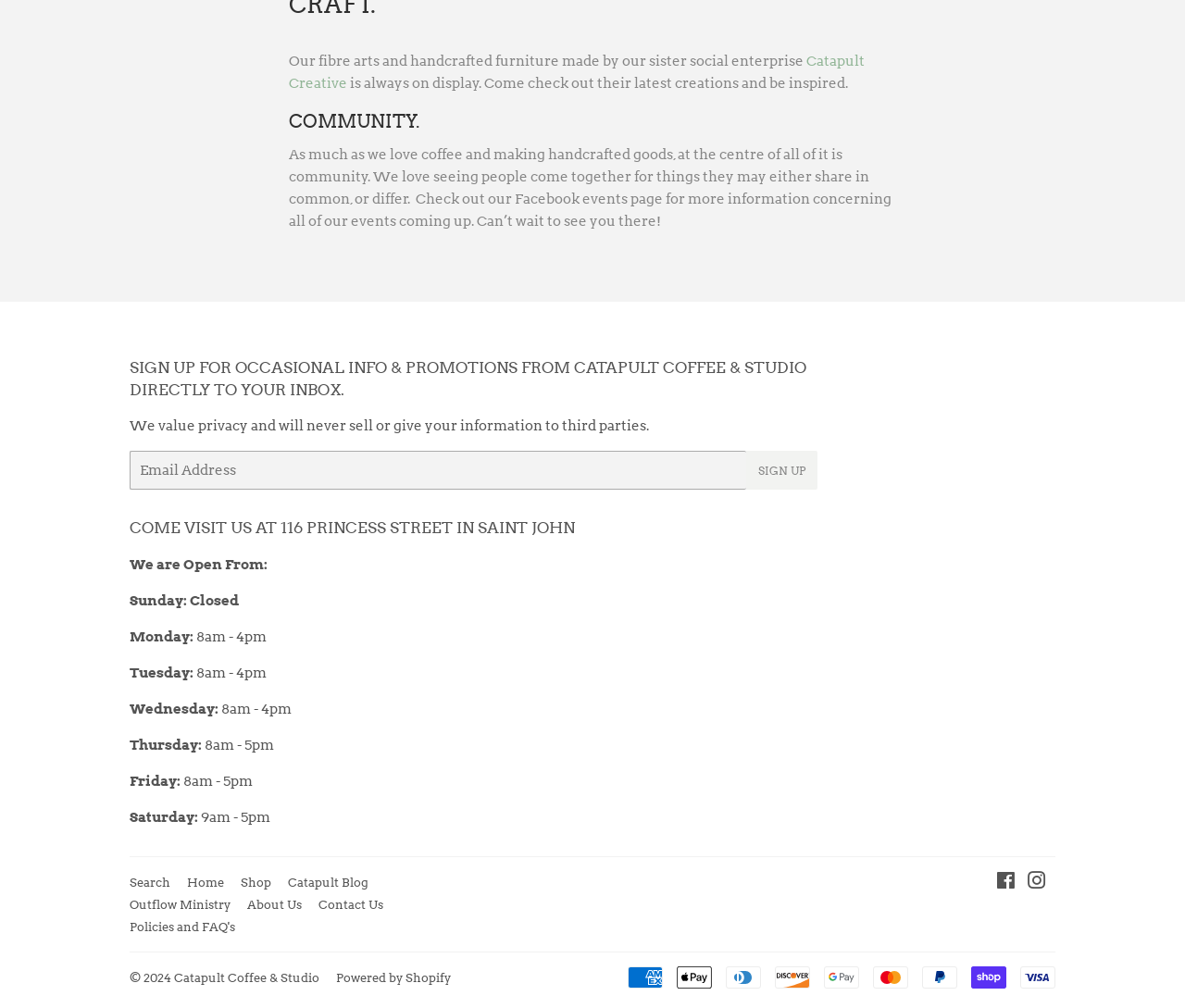Determine the bounding box coordinates of the clickable region to follow the instruction: "View the shop page".

[0.203, 0.869, 0.229, 0.883]